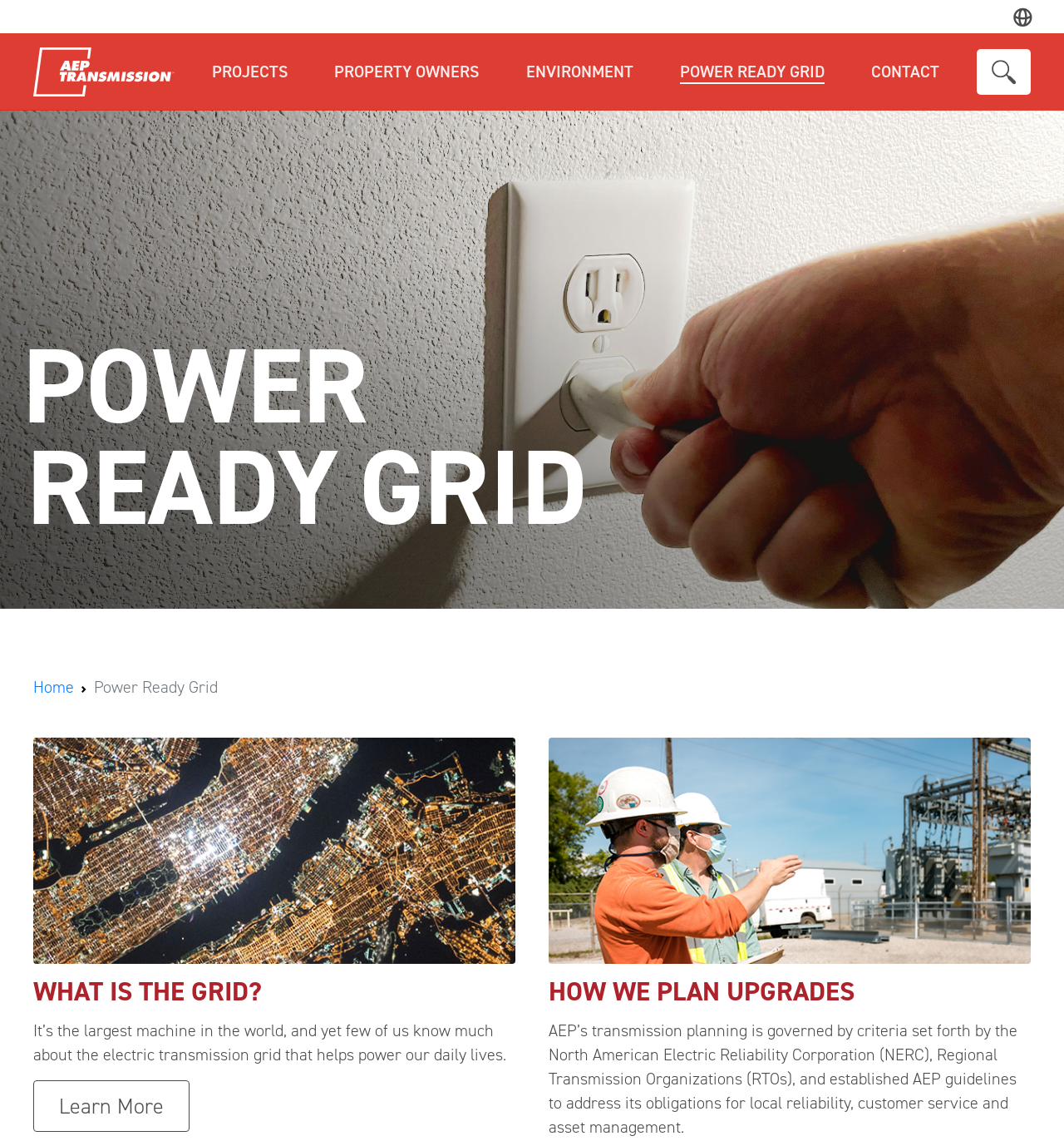Locate the bounding box coordinates of the area you need to click to fulfill this instruction: 'Click Learn More'. The coordinates must be in the form of four float numbers ranging from 0 to 1: [left, top, right, bottom].

[0.031, 0.947, 0.178, 0.992]